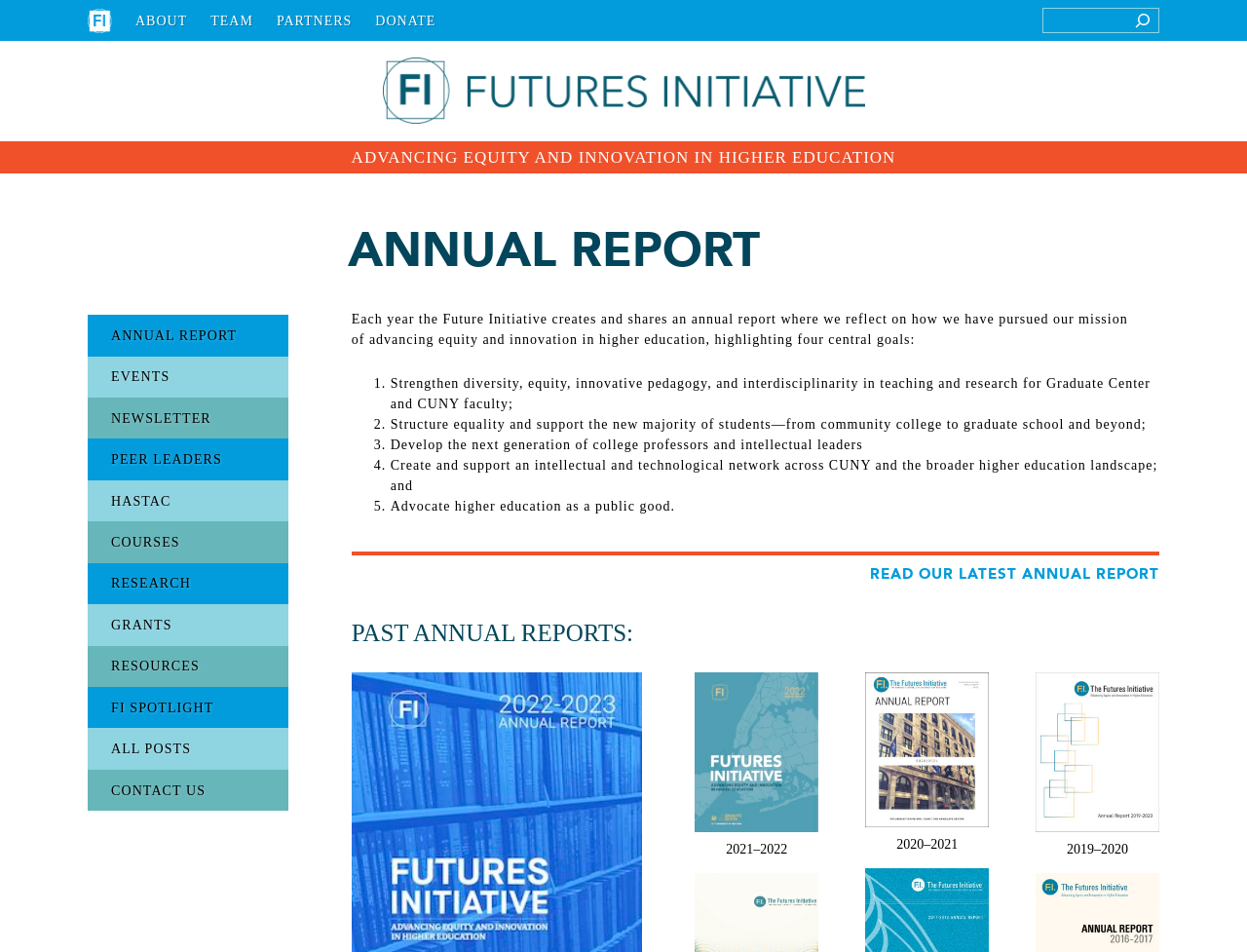What are the four central goals of the Futures Initiative?
Please craft a detailed and exhaustive response to the question.

The webpage lists four central goals of the Futures Initiative, which are: 'Strengthen diversity, equity, innovative pedagogy, and interdisciplinarity in teaching and research for Graduate Center and CUNY faculty;', 'Structure equality and support the new majority of students—from community college to graduate school and beyond;', 'Develop the next generation of college professors and intellectual leaders', and 'Create and support an intellectual and technological network across CUNY and the broader higher education landscape; and'.